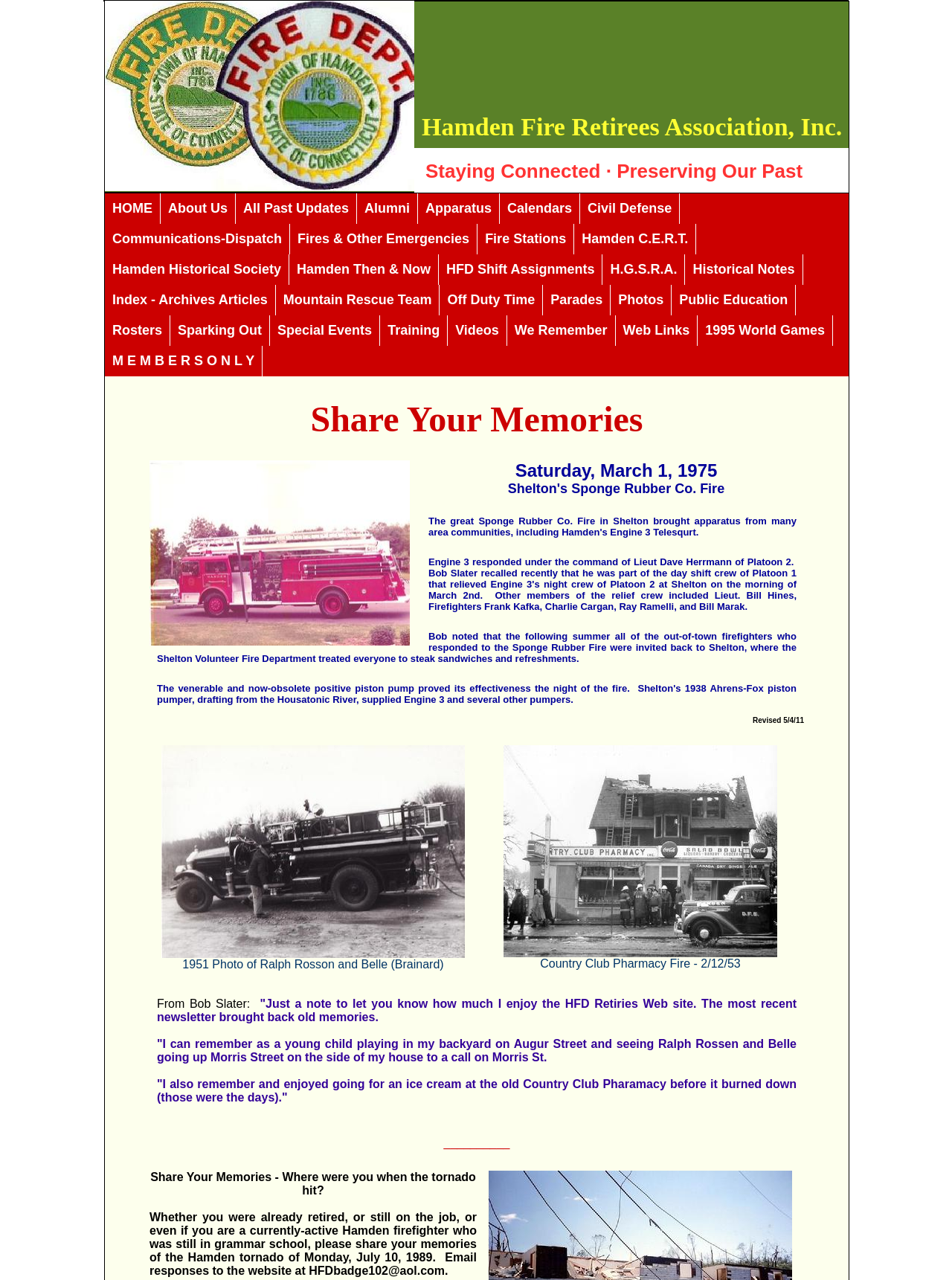Please give a one-word or short phrase response to the following question: 
What is the name of the fire department mentioned in the text?

Shelton Volunteer Fire Department